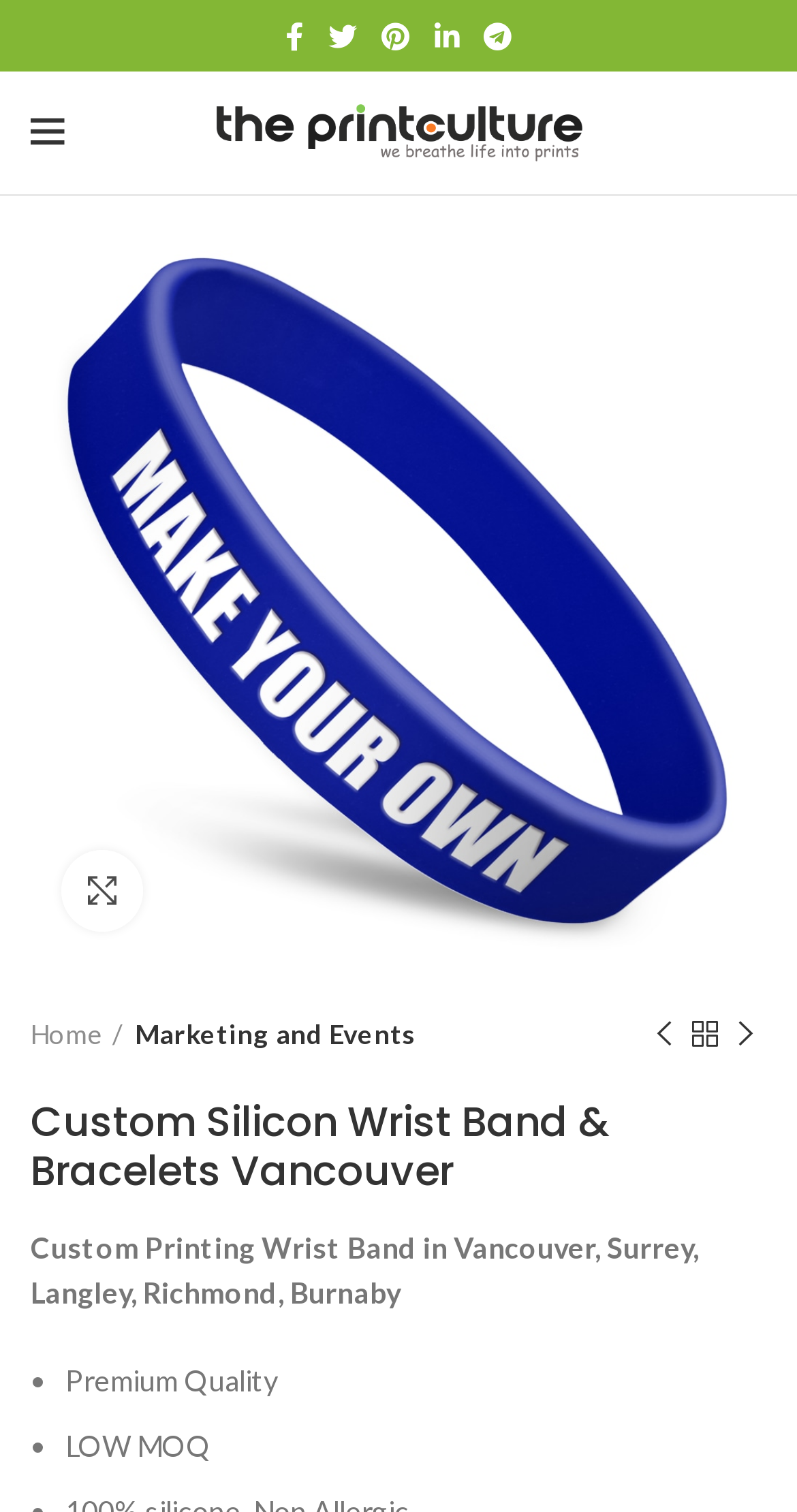How many social media links are there?
Look at the screenshot and give a one-word or phrase answer.

5